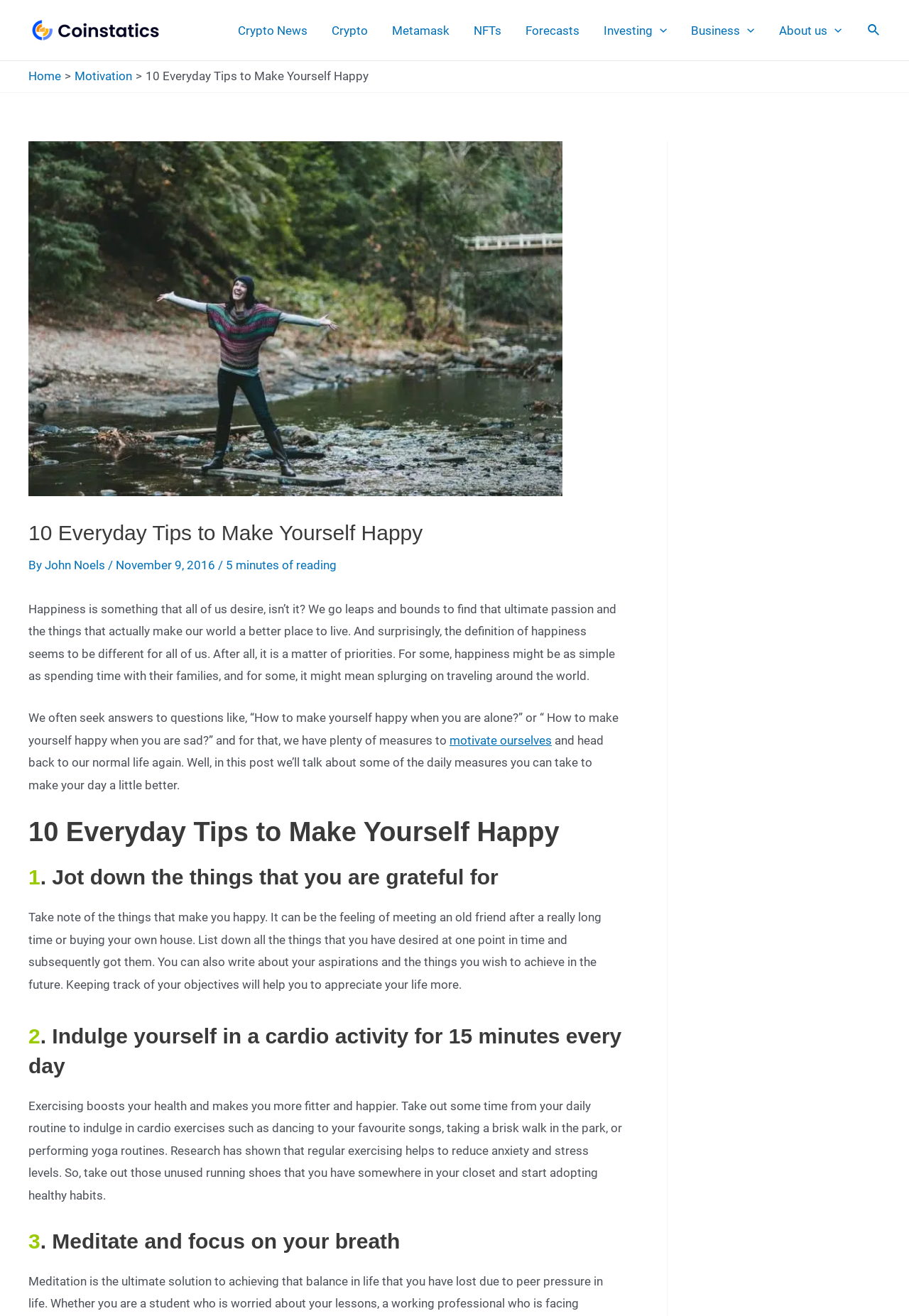Identify and generate the primary title of the webpage.

10 Everyday Tips to Make Yourself Happy